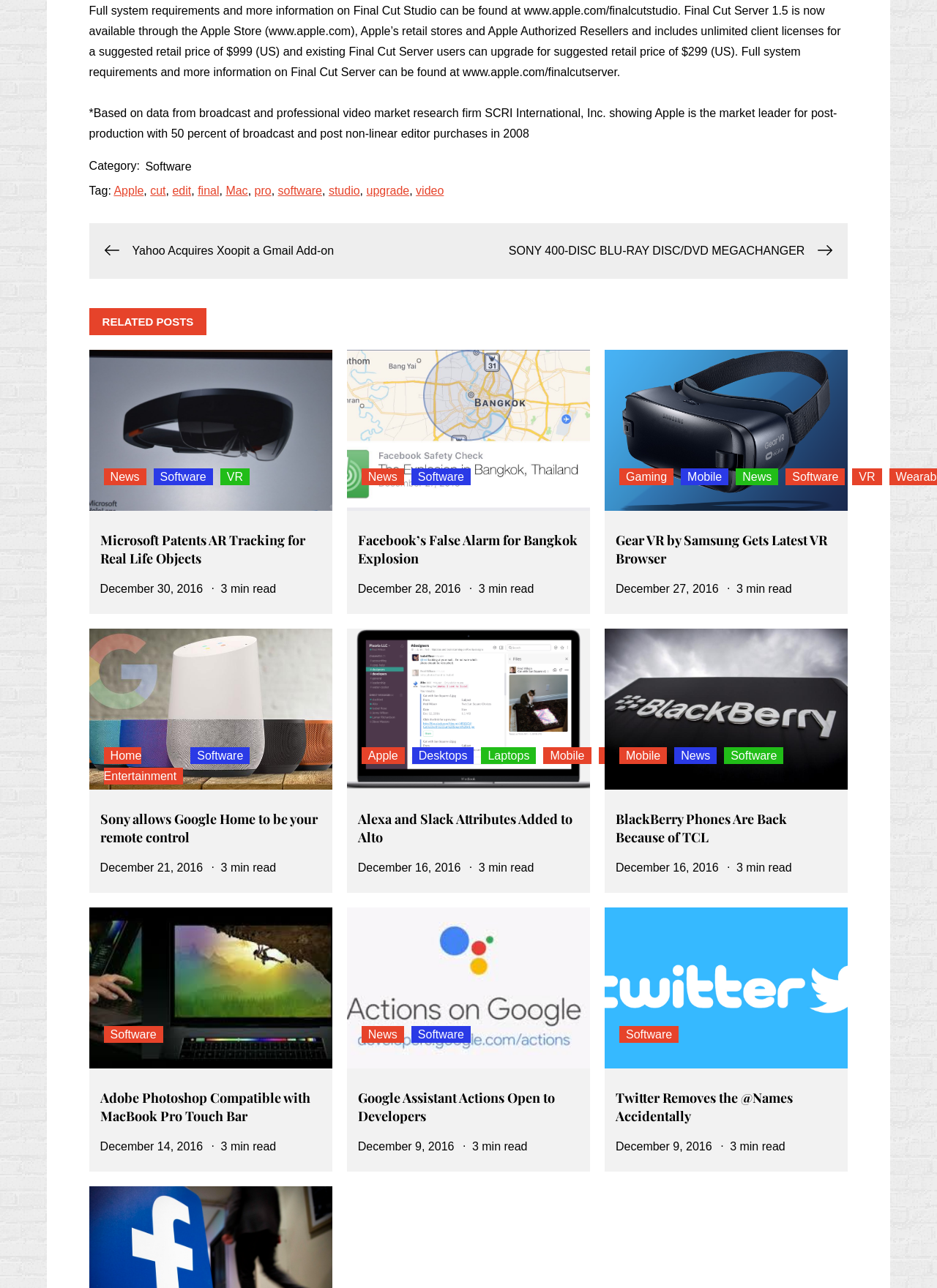Provide the bounding box coordinates of the HTML element described by the text: "edit".

[0.184, 0.143, 0.204, 0.153]